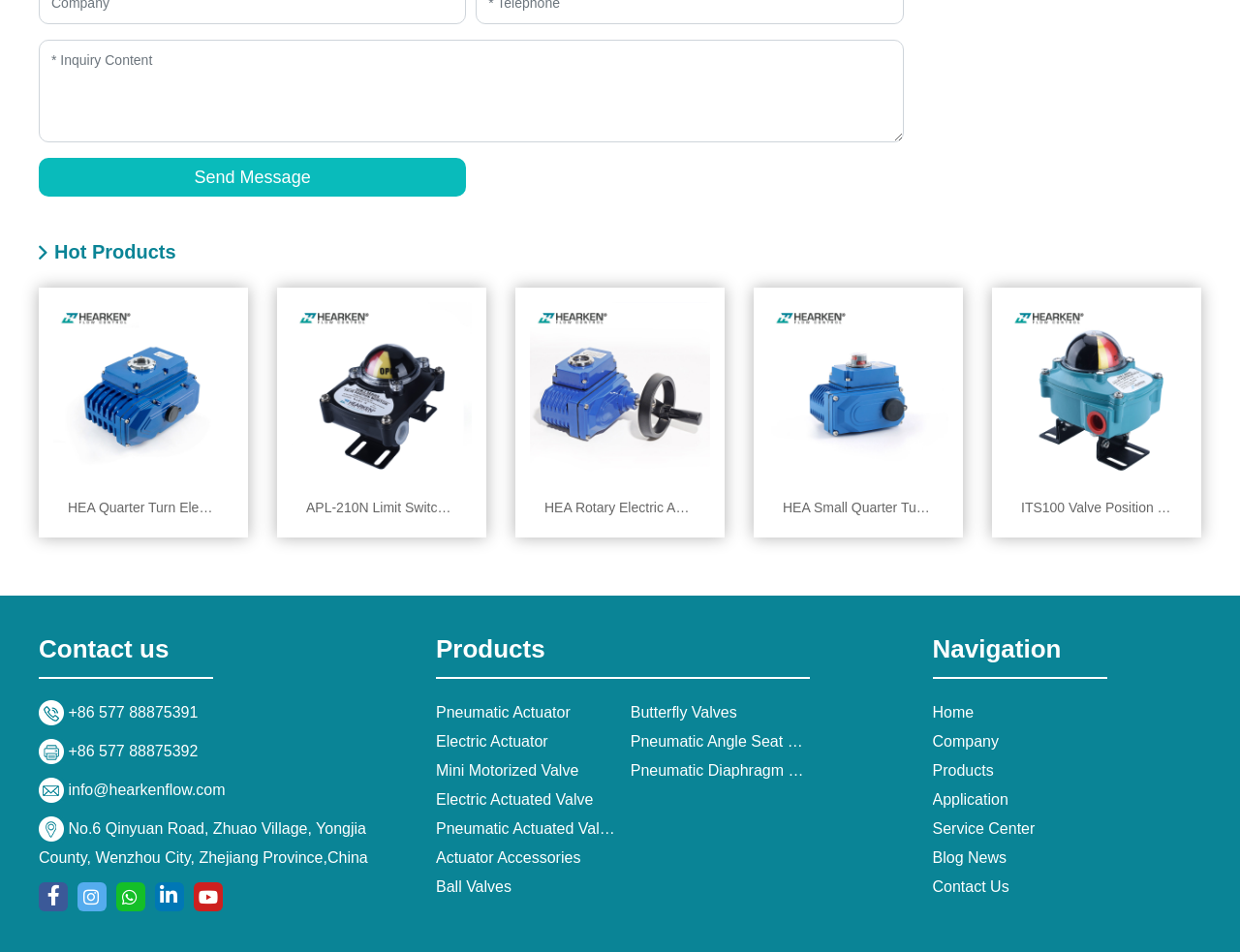Pinpoint the bounding box coordinates of the clickable area necessary to execute the following instruction: "Read the article 'Charms and Challenges of an Ancient Language: Teaching Sanskrit in Middle School'". The coordinates should be given as four float numbers between 0 and 1, namely [left, top, right, bottom].

None